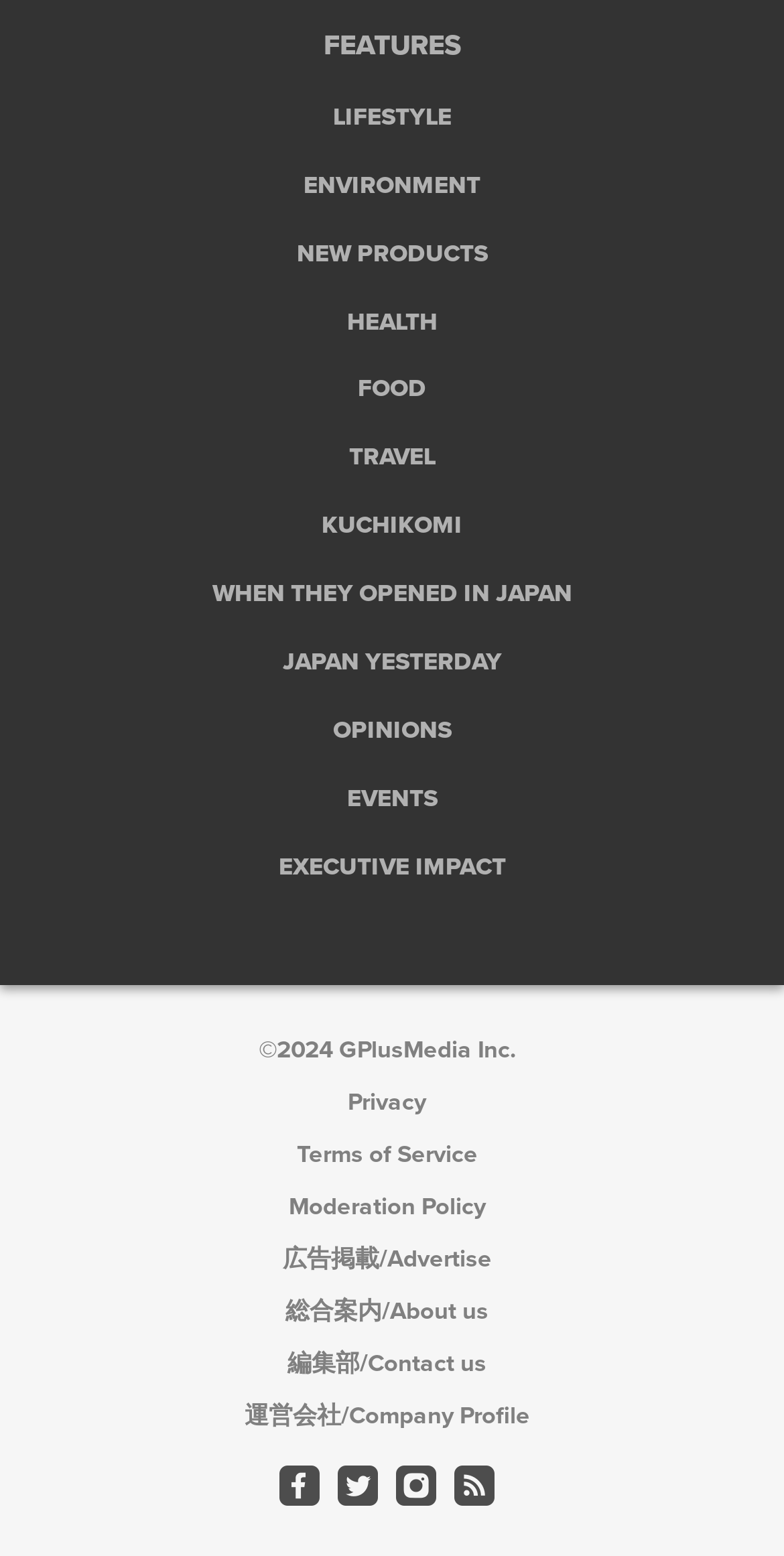Determine the bounding box coordinates for the region that must be clicked to execute the following instruction: "View the COMPANY PROFILE".

[0.445, 0.9, 0.676, 0.918]